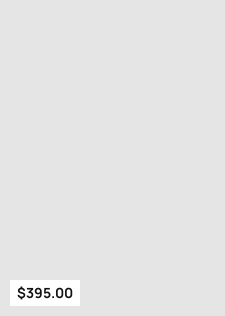Describe every important feature and element in the image comprehensively.

The image showcases a clothing item listed at a price of $395.00. It features a minimalist design with a muted background, allowing the focus to be on the product and its price tag. This item is part of the collection titled "NBM1014 by Nicoletta," indicating its designer and style, which suggests a contemporary fashion appeal. The caption implies exclusivity and a premium value, making it an enticing option for potential buyers.